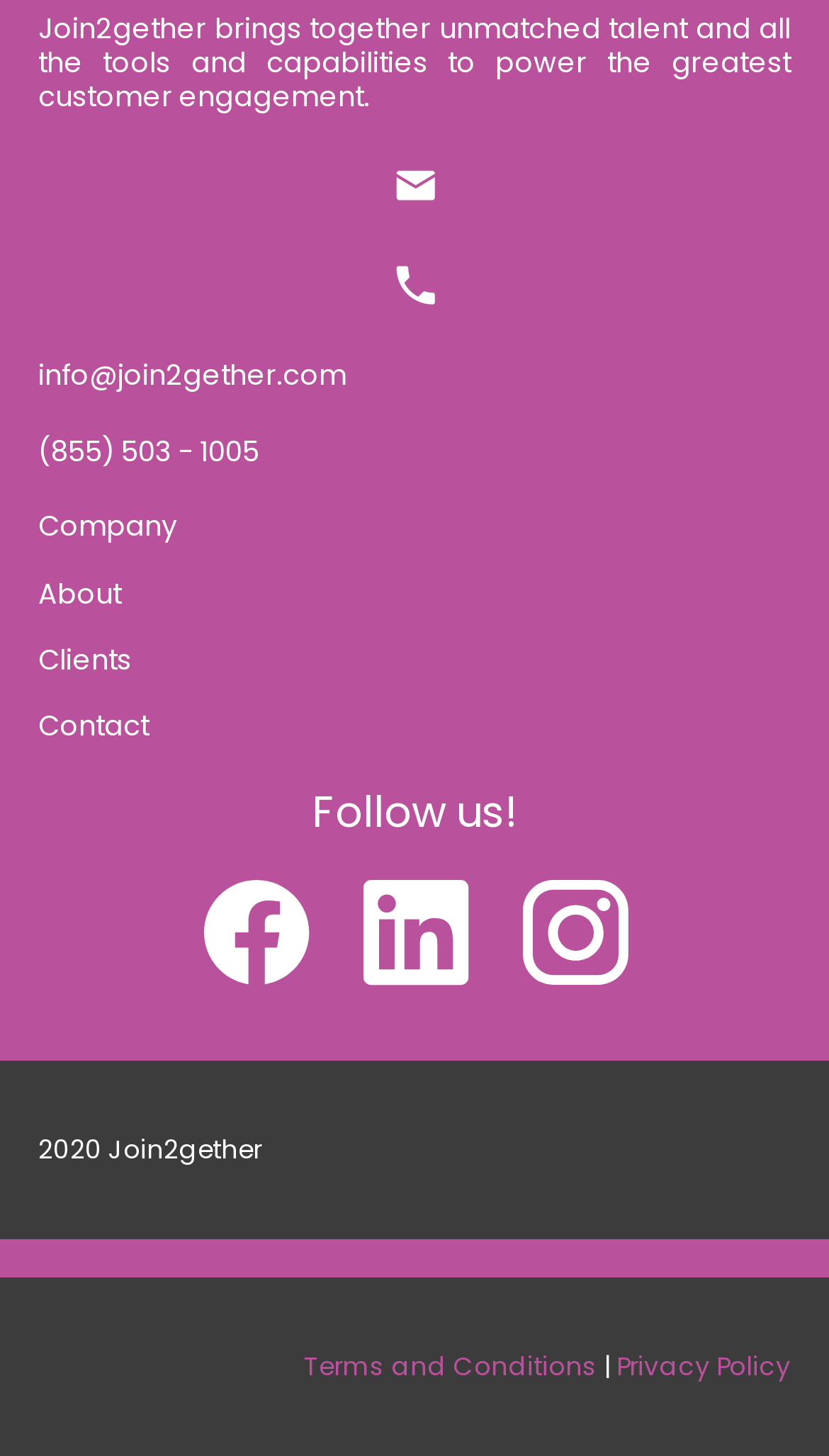What is the company's email address?
Can you provide a detailed and comprehensive answer to the question?

The company's email address can be found in the top section of the webpage, where it is listed as 'info@join2gether.com'.